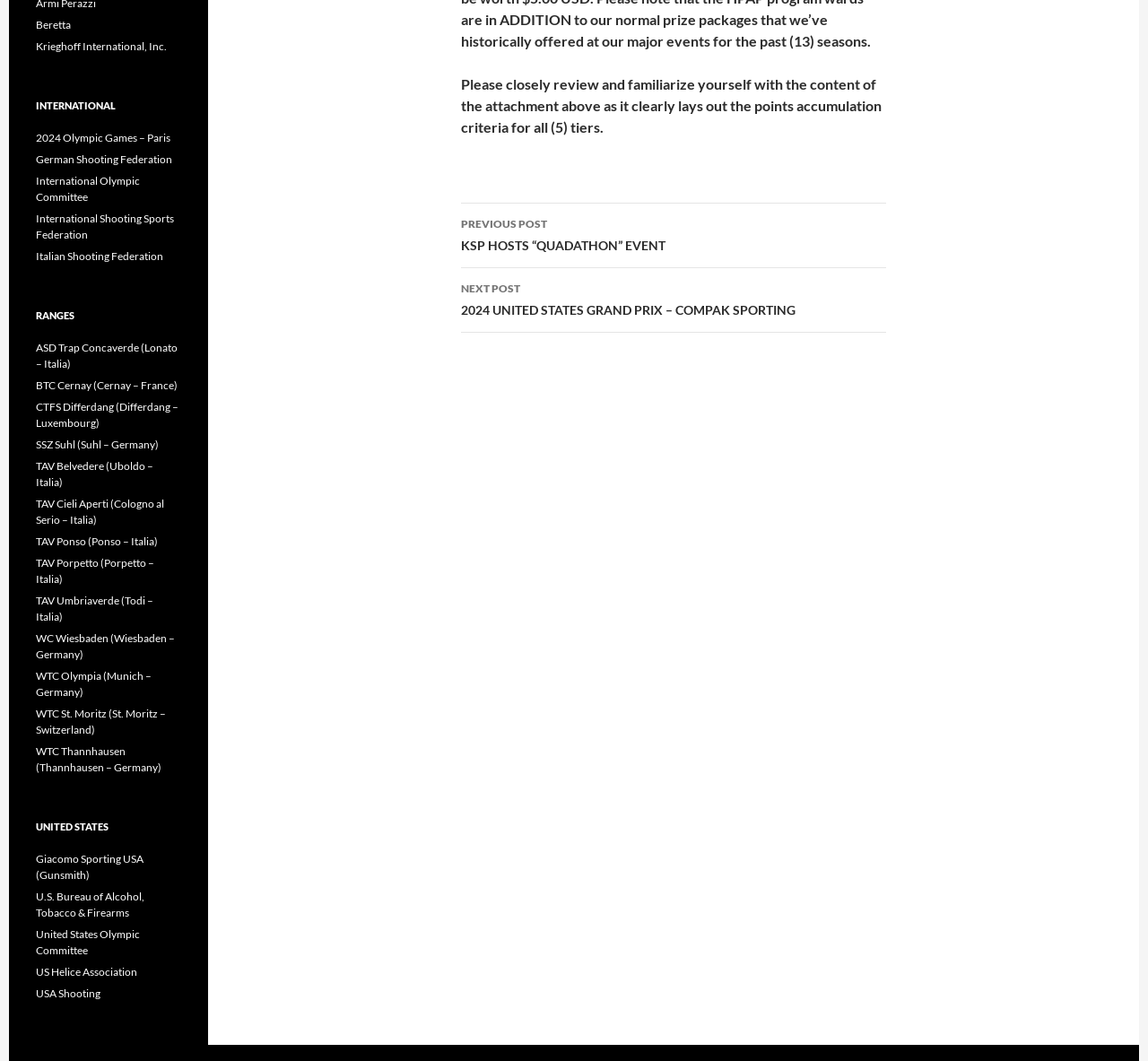Given the element description How to book comedians, specify the bounding box coordinates of the corresponding UI element in the format (top-left x, top-left y, bottom-right x, bottom-right y). All values must be between 0 and 1.

None